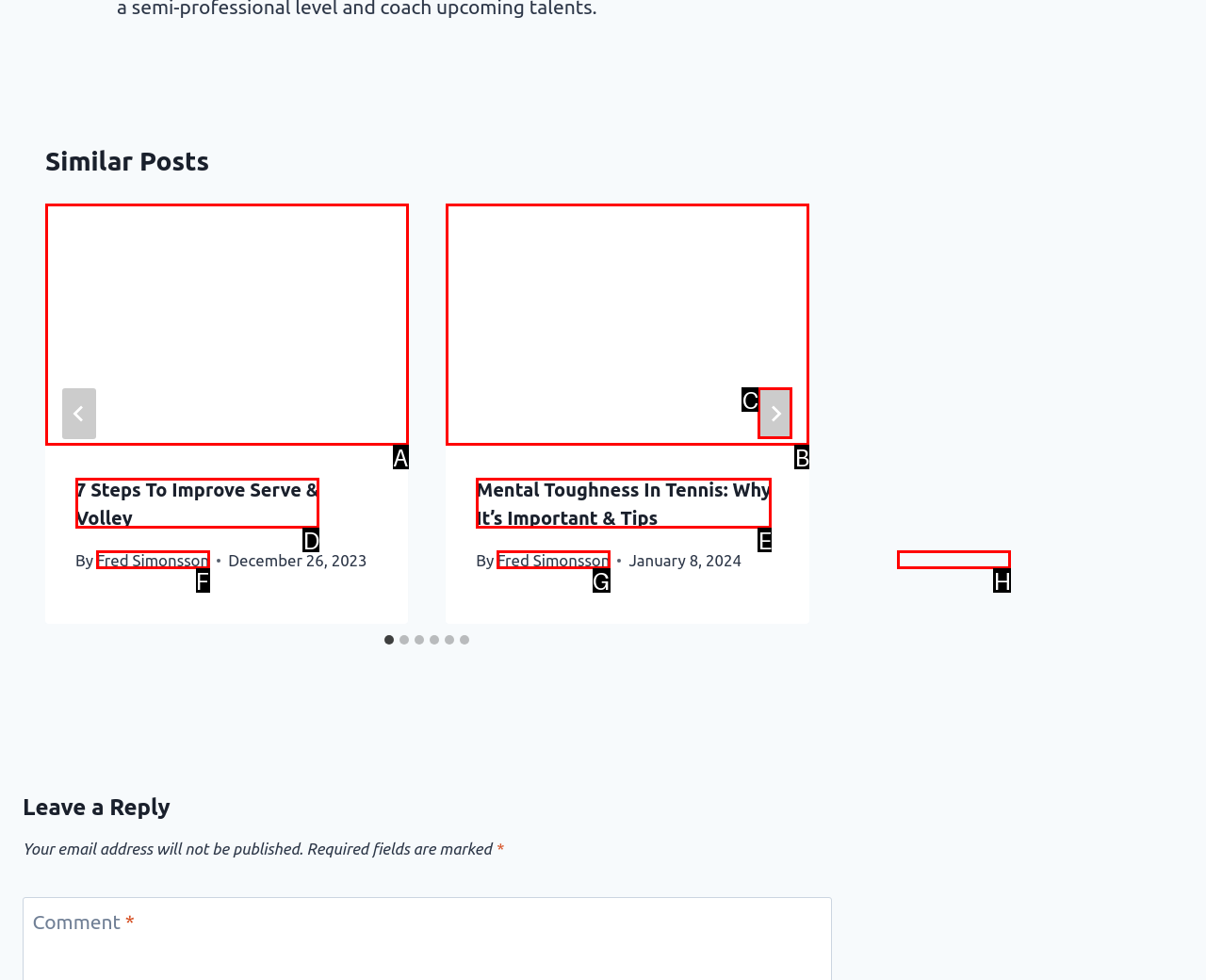Select the HTML element that corresponds to the description: Fred Simonsson. Reply with the letter of the correct option.

F